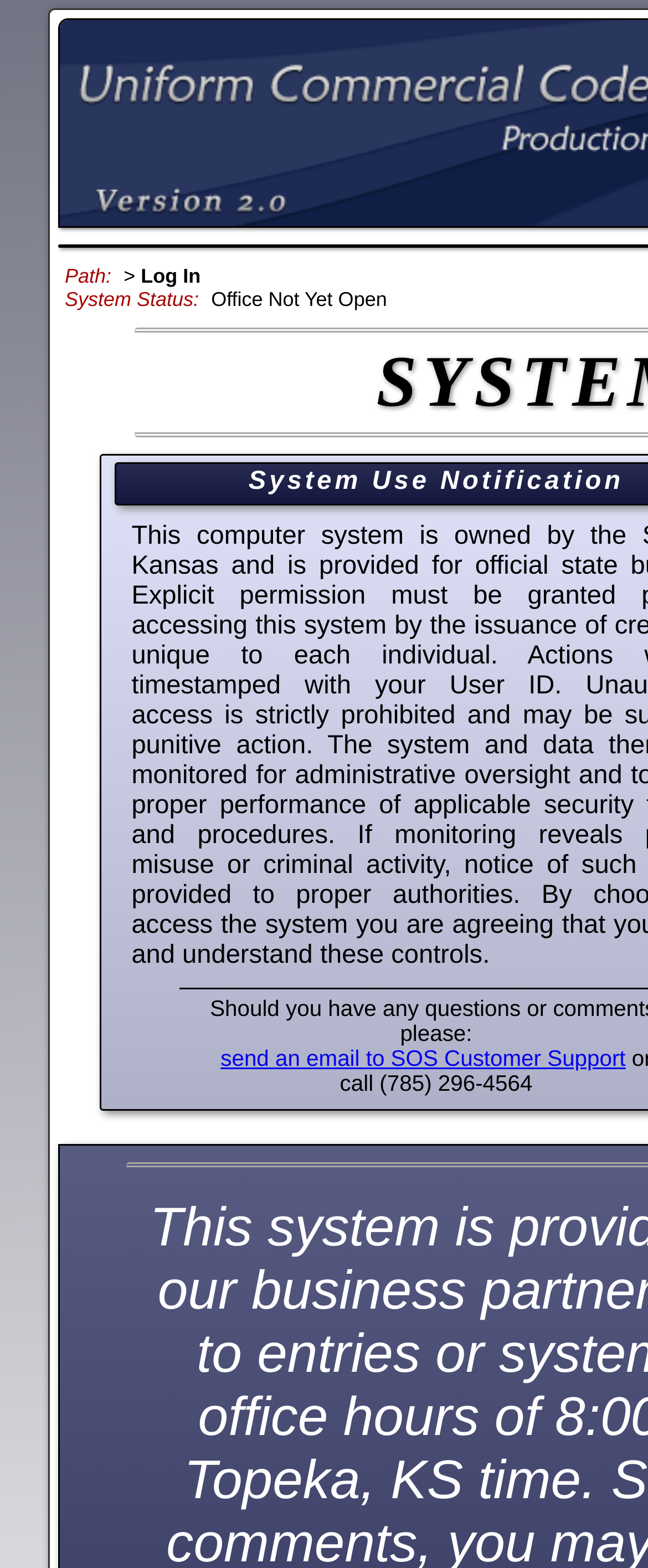What is the purpose of the webpage?
Provide a short answer using one word or a brief phrase based on the image.

User log in